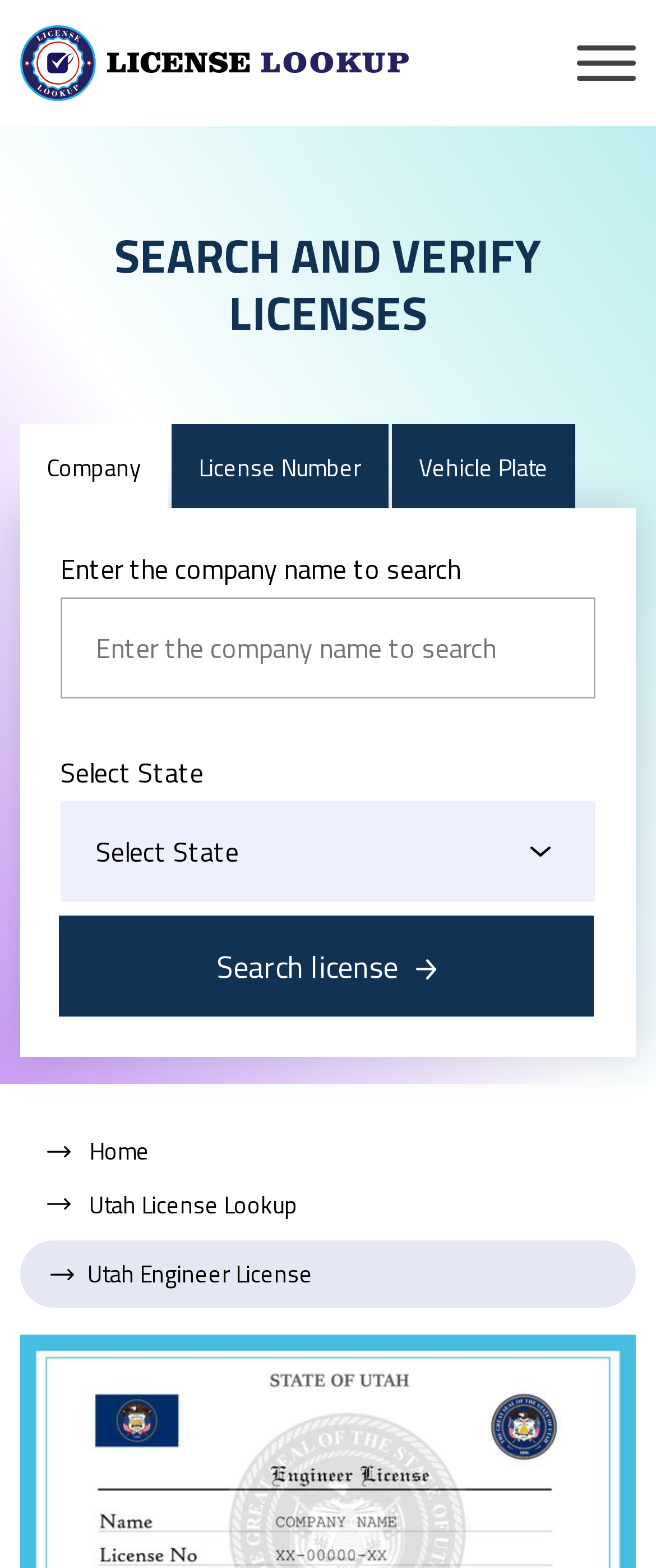Determine the bounding box coordinates of the target area to click to execute the following instruction: "Click the search button."

[0.09, 0.584, 0.905, 0.648]